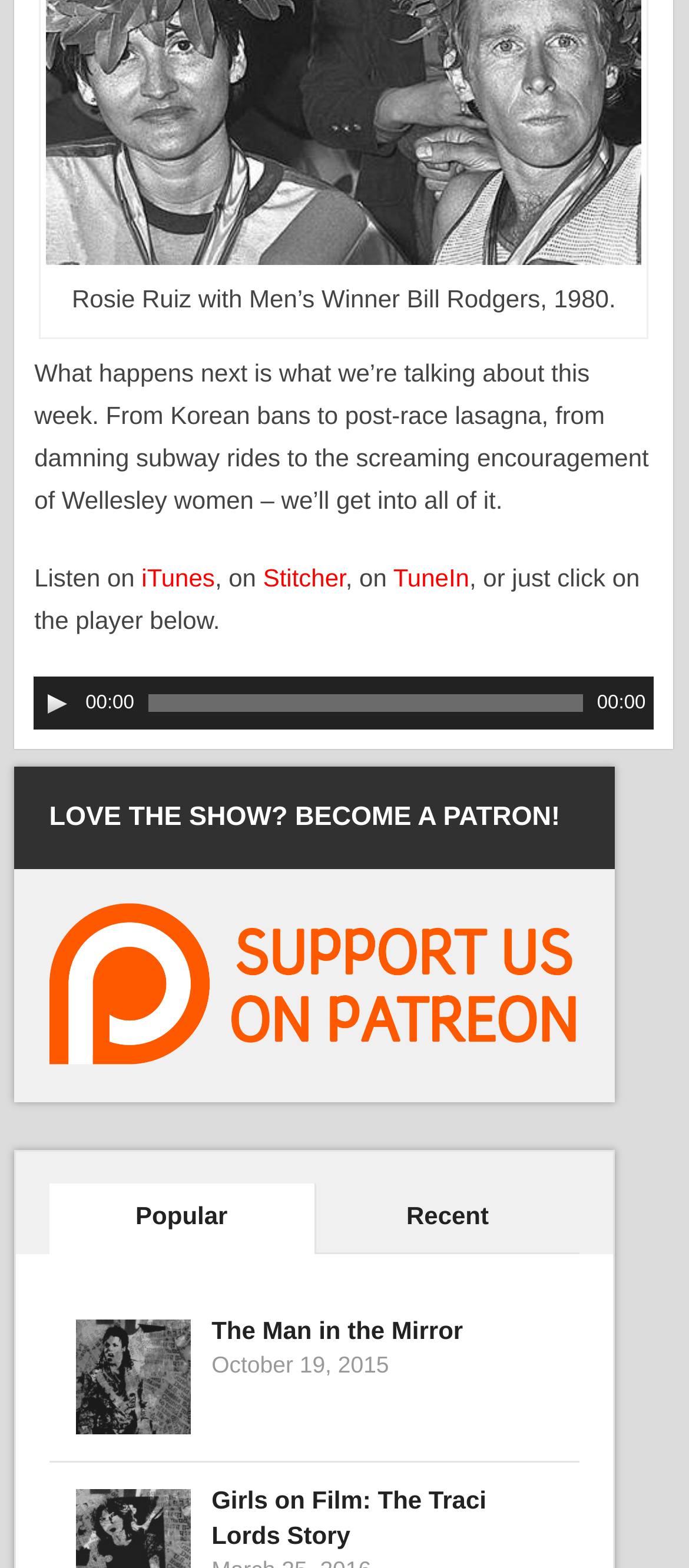Please identify the bounding box coordinates of the clickable area that will fulfill the following instruction: "Explore Insurance". The coordinates should be in the format of four float numbers between 0 and 1, i.e., [left, top, right, bottom].

None